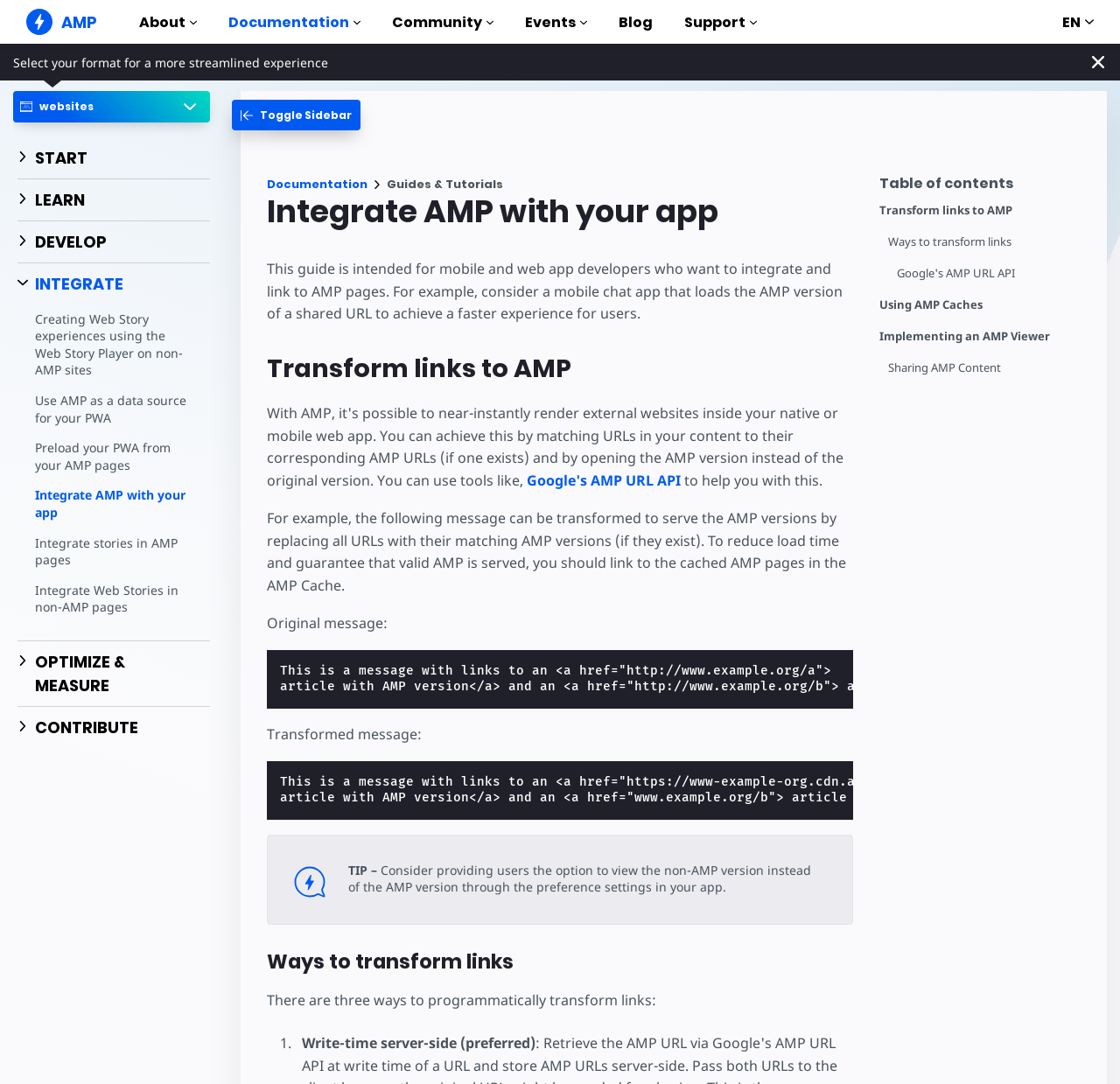Offer a meticulous description of the webpage's structure and content.

This webpage is about integrating AMP (Accelerated Mobile Pages) with mobile and web applications. The page is divided into several sections, each with a specific focus. 

At the top, there is a navigation bar with several buttons, including "About", "Documentation", "Community", "Events", and "Support". Below the navigation bar, there are five links with icons, each describing a different aspect of AMP, such as "AMP Websites", "Web Stories", "AMP Ads", "AMP Email", and "How AMP works". 

Further down, there are several sections with links and buttons, including "Get Started", "Guides & Tutorials", "Components", "Examples", "Courses", "Templates", and "Tools". Each section has a brief description and an icon. 

On the right side of the page, there is a section with links to "Contribute", "Roadmap", "Governance", and "Working Groups", related to the AMP community. 

Below that, there are sections for "Events", including "AMP Fest 2020" and "AMP Roadshow", and a "Blog" section. 

At the bottom of the page, there is a section with links to "Help", "FAQ", and a language selection dropdown menu. 

Throughout the page, there are various icons, images, and checkboxes, which are used to enhance the user experience and provide visual cues.